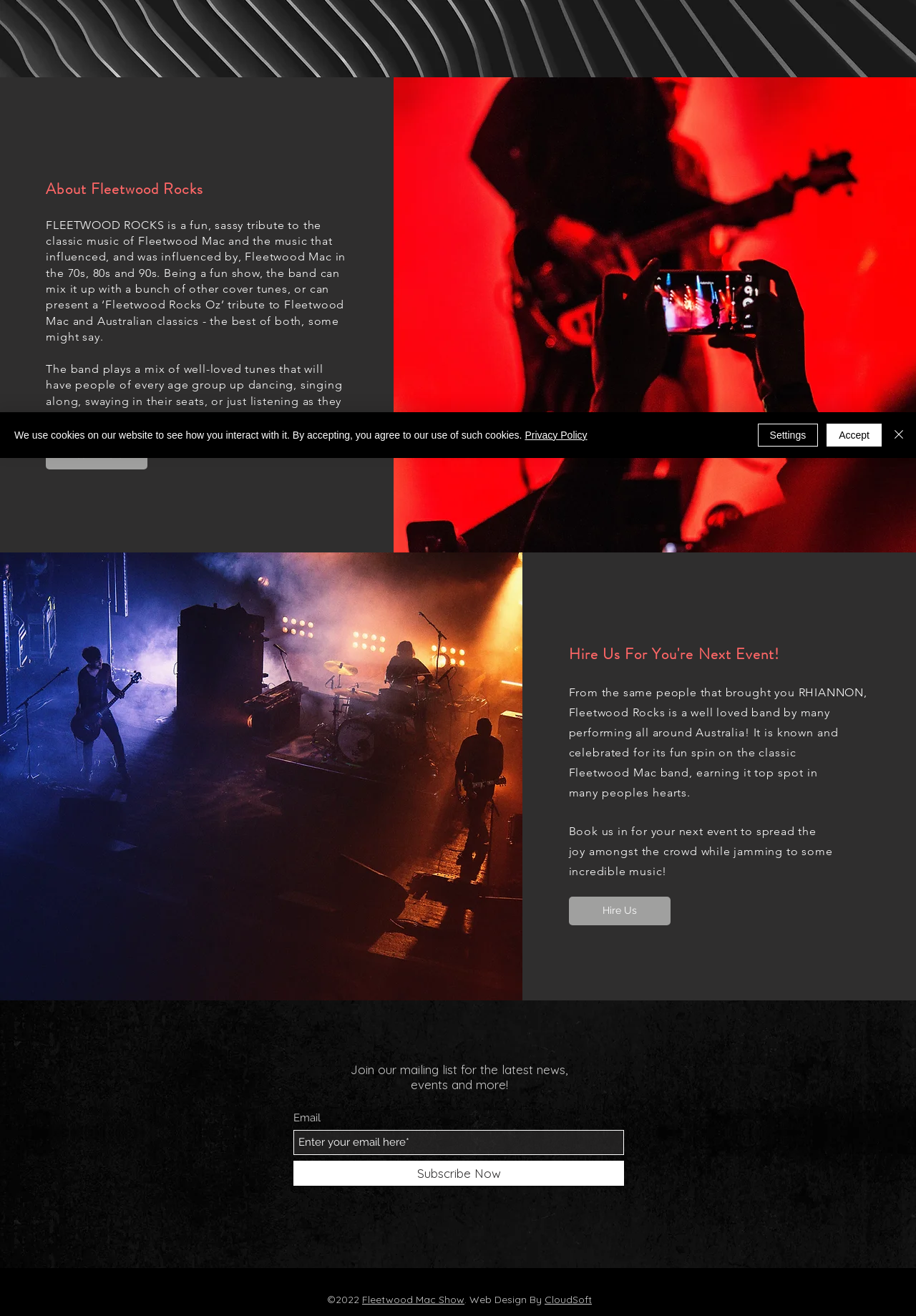Bounding box coordinates should be in the format (top-left x, top-left y, bottom-right x, bottom-right y) and all values should be floating point numbers between 0 and 1. Determine the bounding box coordinate for the UI element described as: aria-label="Close"

[0.972, 0.322, 0.991, 0.339]